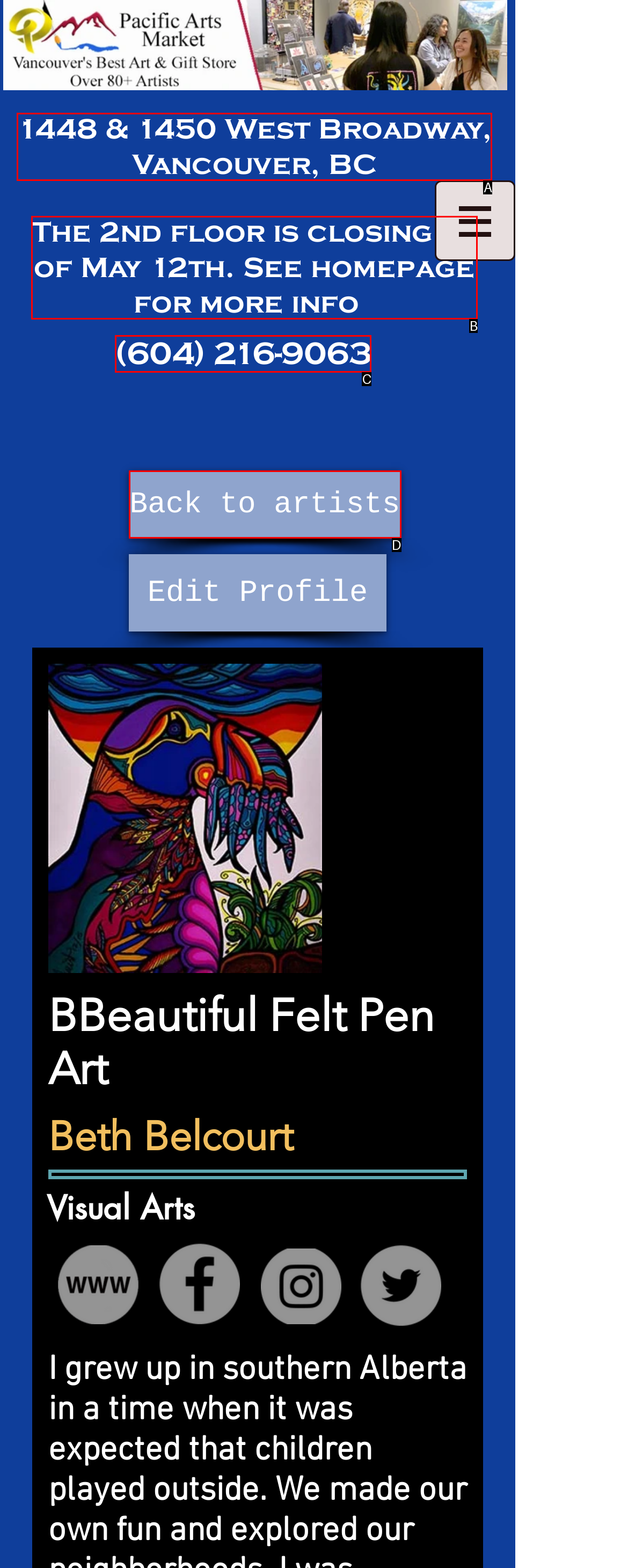Choose the option that matches the following description: Back to artists
Answer with the letter of the correct option.

D